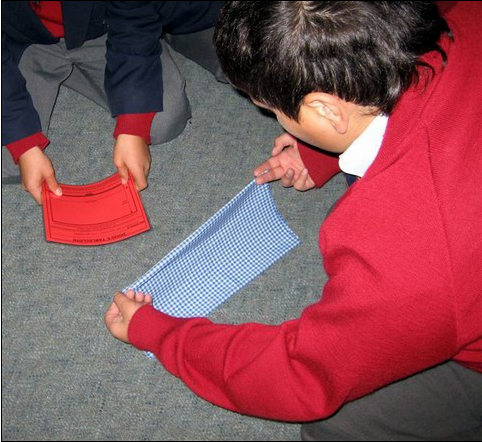What is the student in red doing?
Please give a detailed and elaborate answer to the question.

According to the caption, the student in red is carefully stretching a blue and white checkered fabric, demonstrating teamwork and problem-solving skills.